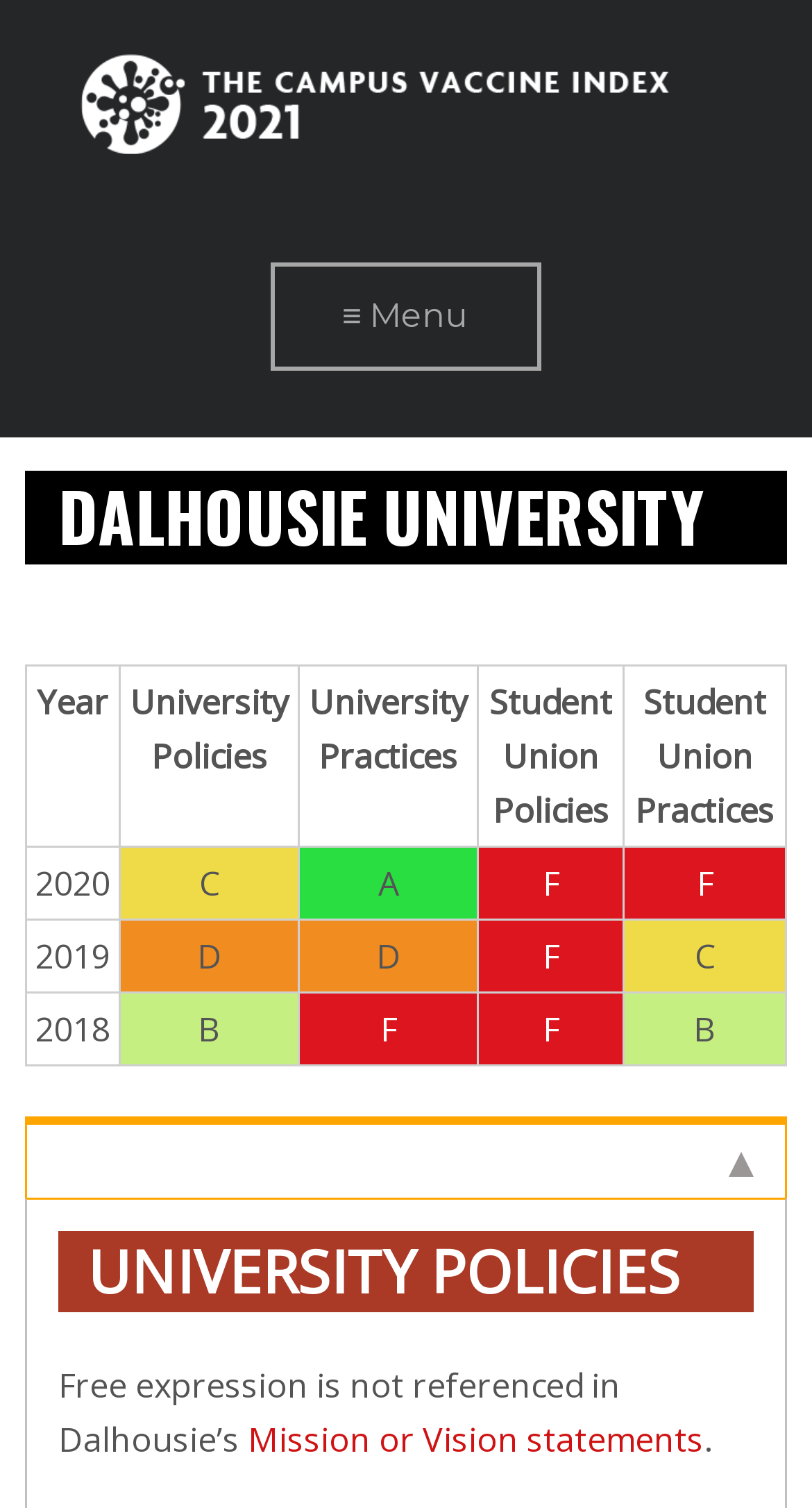Give a full account of the webpage's elements and their arrangement.

The webpage is about Dalhousie University's Campus Freedom Index. At the top, there is a link and an image with the same title "Campus Freedom Index", taking up most of the top section. To the right of the image, there is a menu button labeled "≡ Menu". 

Below the image, the university's name "DALHOUSIE UNIVERSITY" is displayed prominently in a heading. Underneath, there is a table with five columns labeled "Year", "University Policies", "University Practices", "Student Union Policies", and "Student Union Practices". The table has three rows, each representing a different year (2020, 2019, and 2018), with corresponding grades or ratings in each column.

Further down, there is a tab labeled "SCHOOL" which is not selected by default. Below the tab, there is a heading "UNIVERSITY POLICIES" followed by a paragraph of text that discusses Dalhousie's policies, mentioning that free expression is not referenced in the university's Mission or Vision statements. The paragraph includes a link to the Mission or Vision statements.